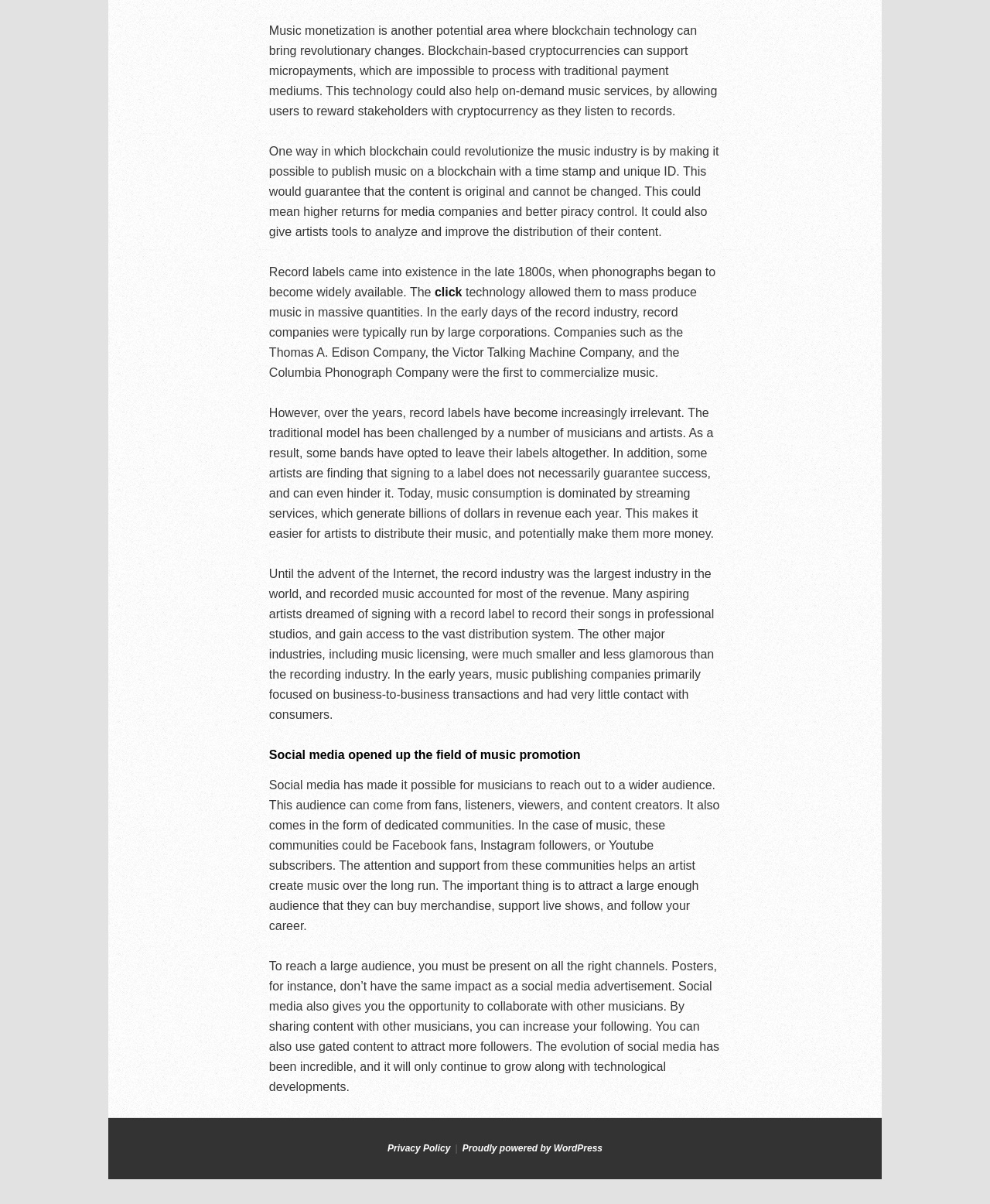Give the bounding box coordinates for this UI element: "Proudly powered by WordPress". The coordinates should be four float numbers between 0 and 1, arranged as [left, top, right, bottom].

[0.467, 0.949, 0.609, 0.958]